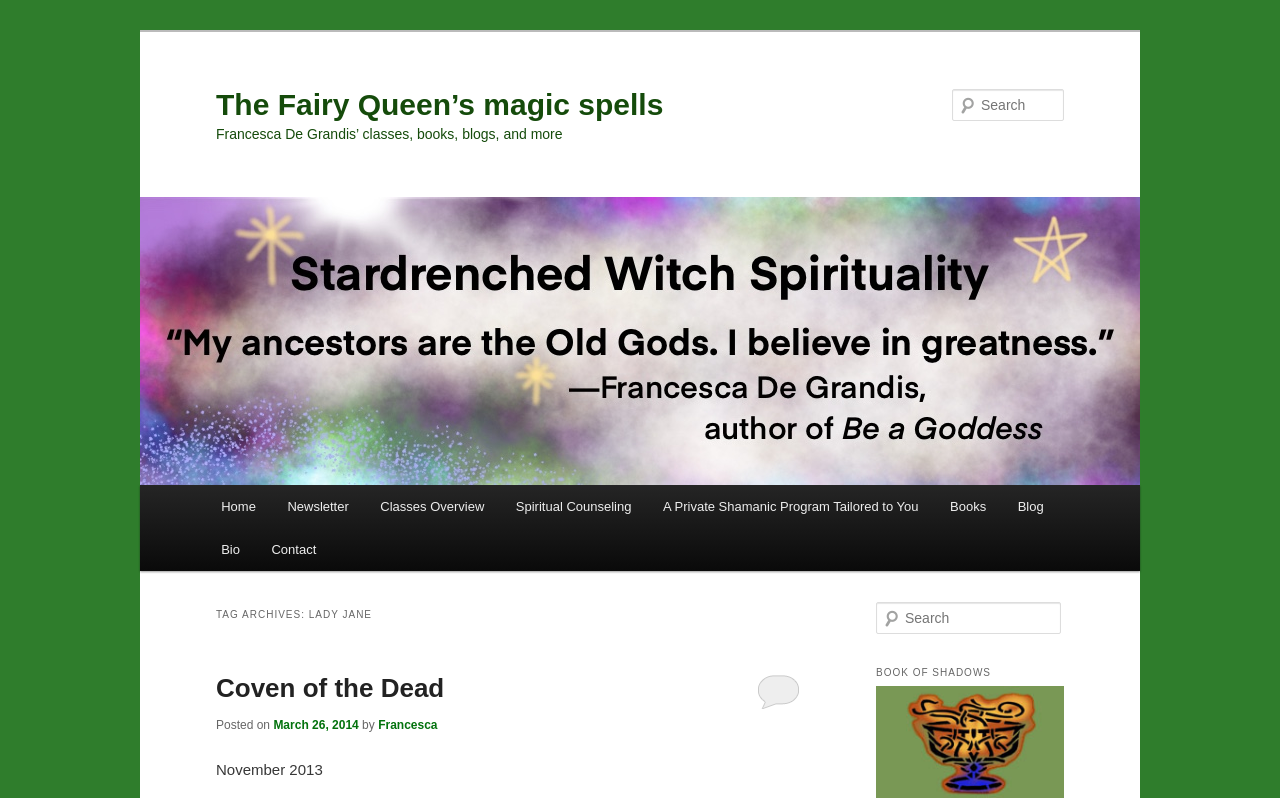Generate the text content of the main heading of the webpage.

The Fairy Queen’s magic spells